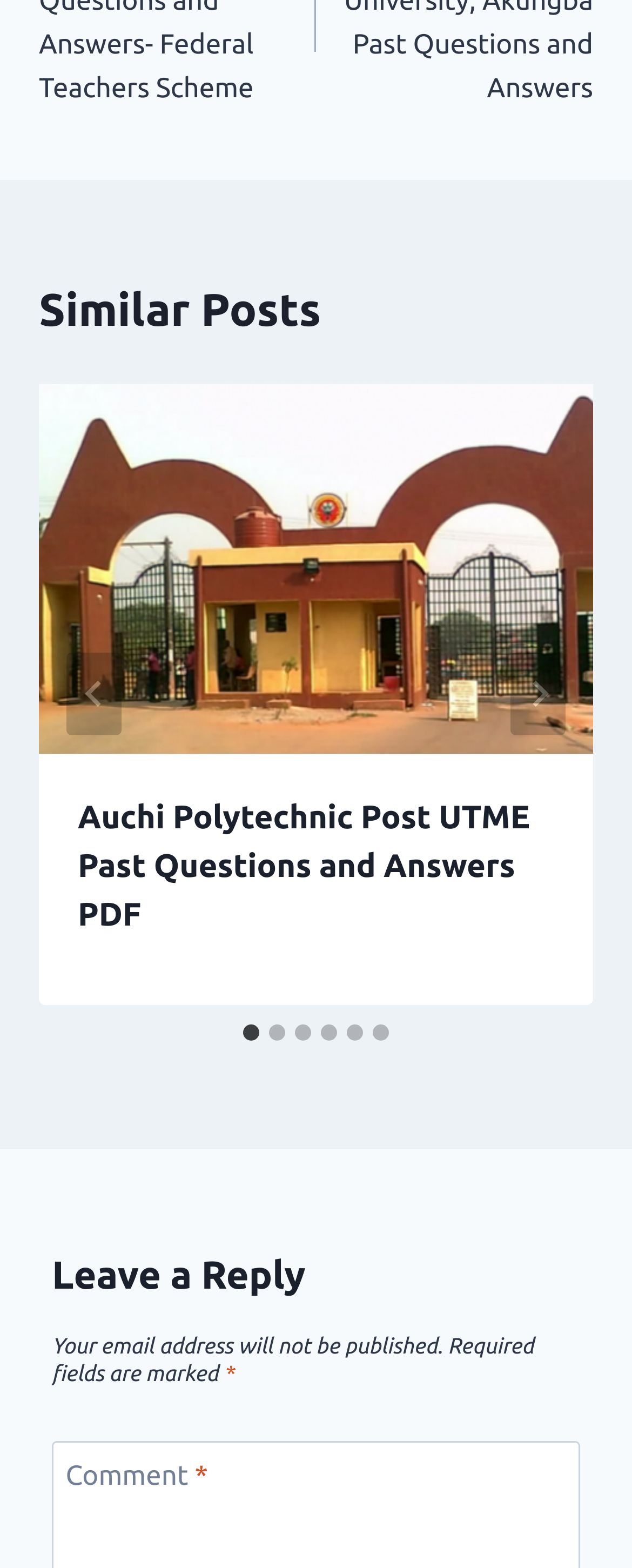Find the bounding box coordinates of the area to click in order to follow the instruction: "Enter website".

[0.082, 0.167, 0.918, 0.211]